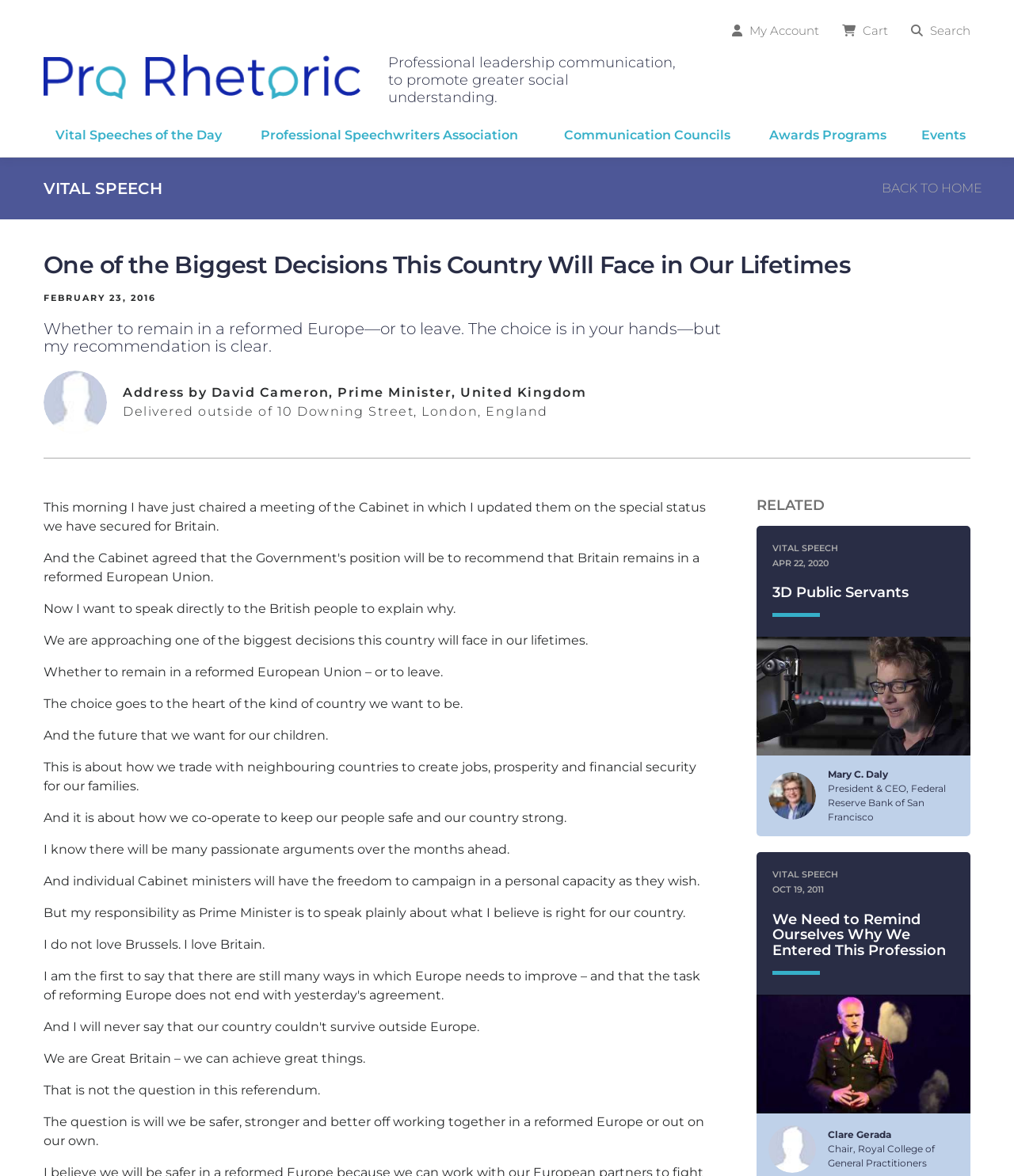Provide the bounding box coordinates of the section that needs to be clicked to accomplish the following instruction: "View Vital Speeches of the Day."

[0.043, 0.097, 0.245, 0.133]